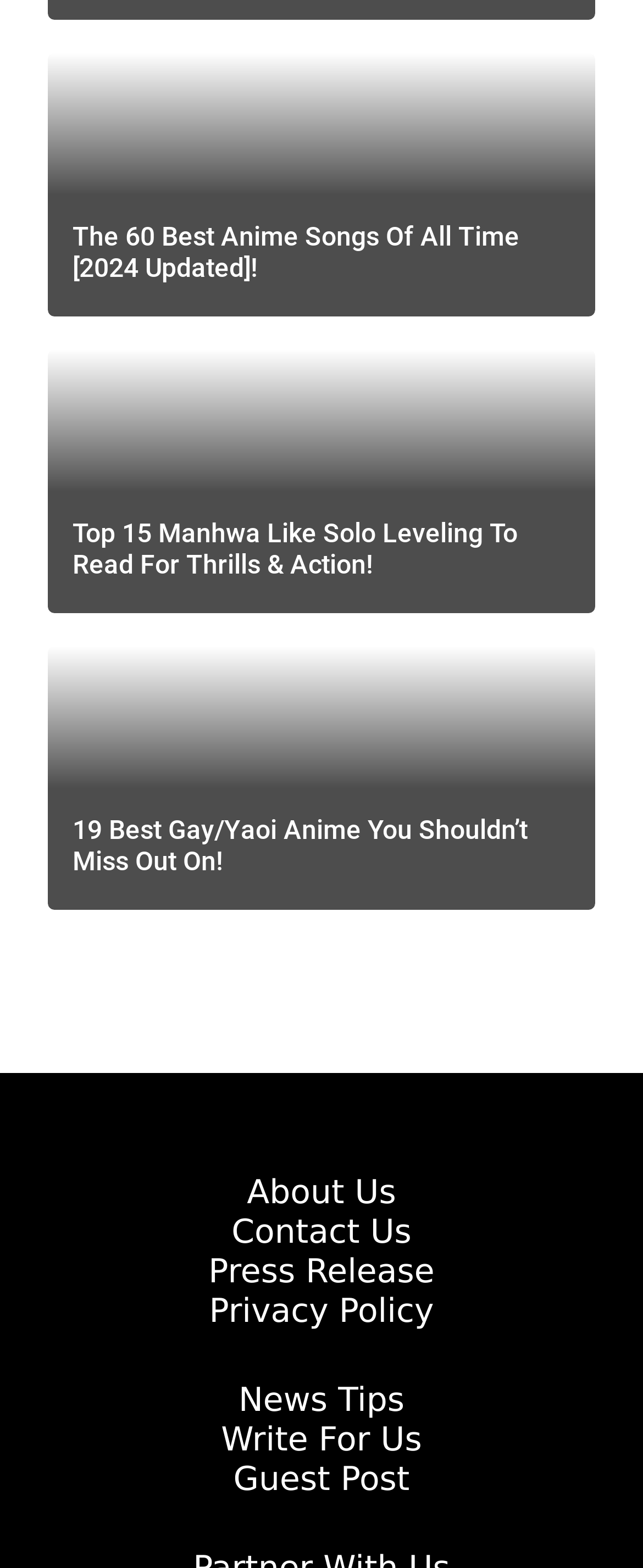Determine the bounding box coordinates for the area you should click to complete the following instruction: "Read about the best anime songs of all time".

[0.074, 0.034, 0.926, 0.202]